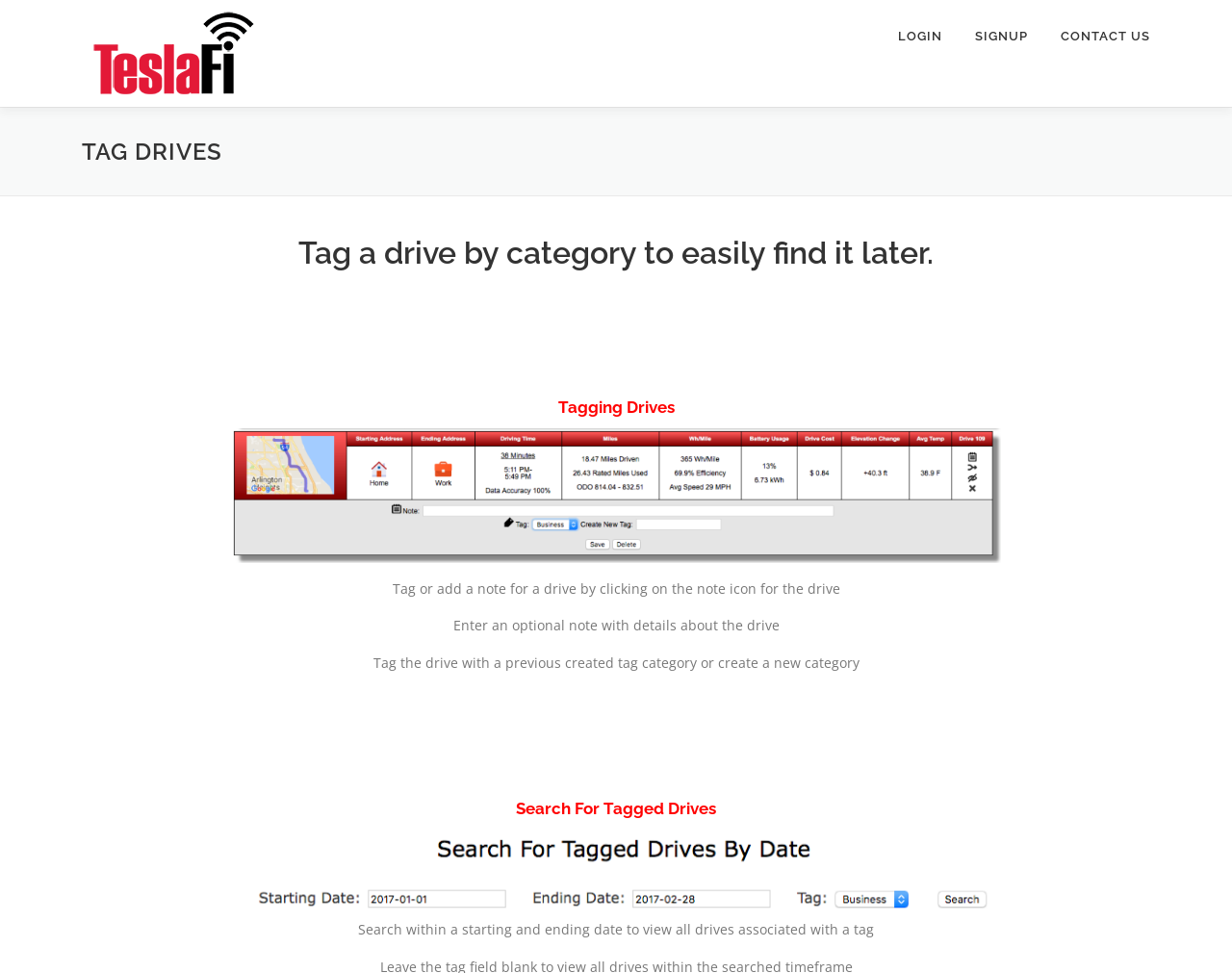Using the description "Login", predict the bounding box of the relevant HTML element.

[0.716, 0.0, 0.778, 0.074]